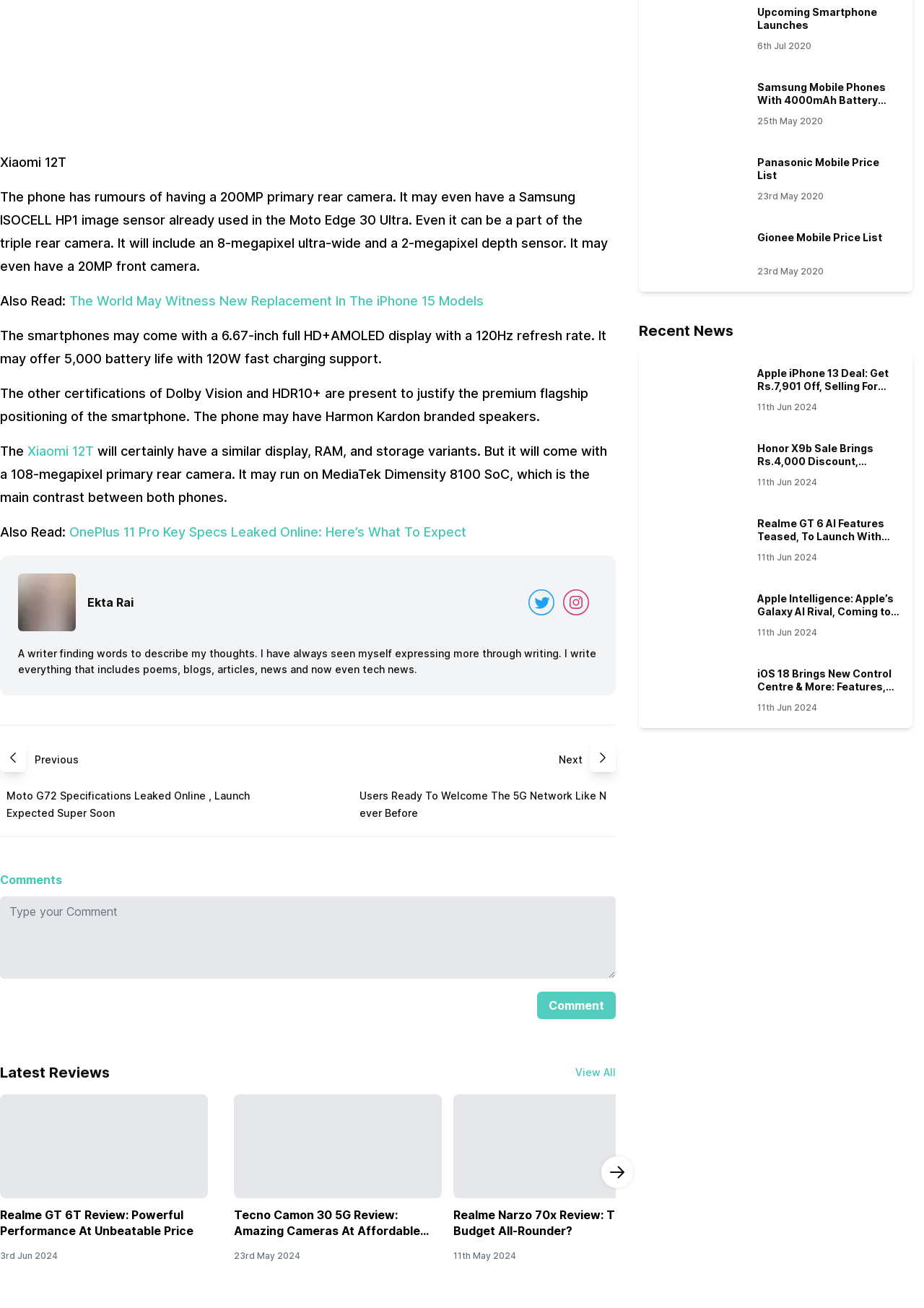Please mark the bounding box coordinates of the area that should be clicked to carry out the instruction: "Read the article by Ekta Rai".

[0.095, 0.454, 0.145, 0.467]